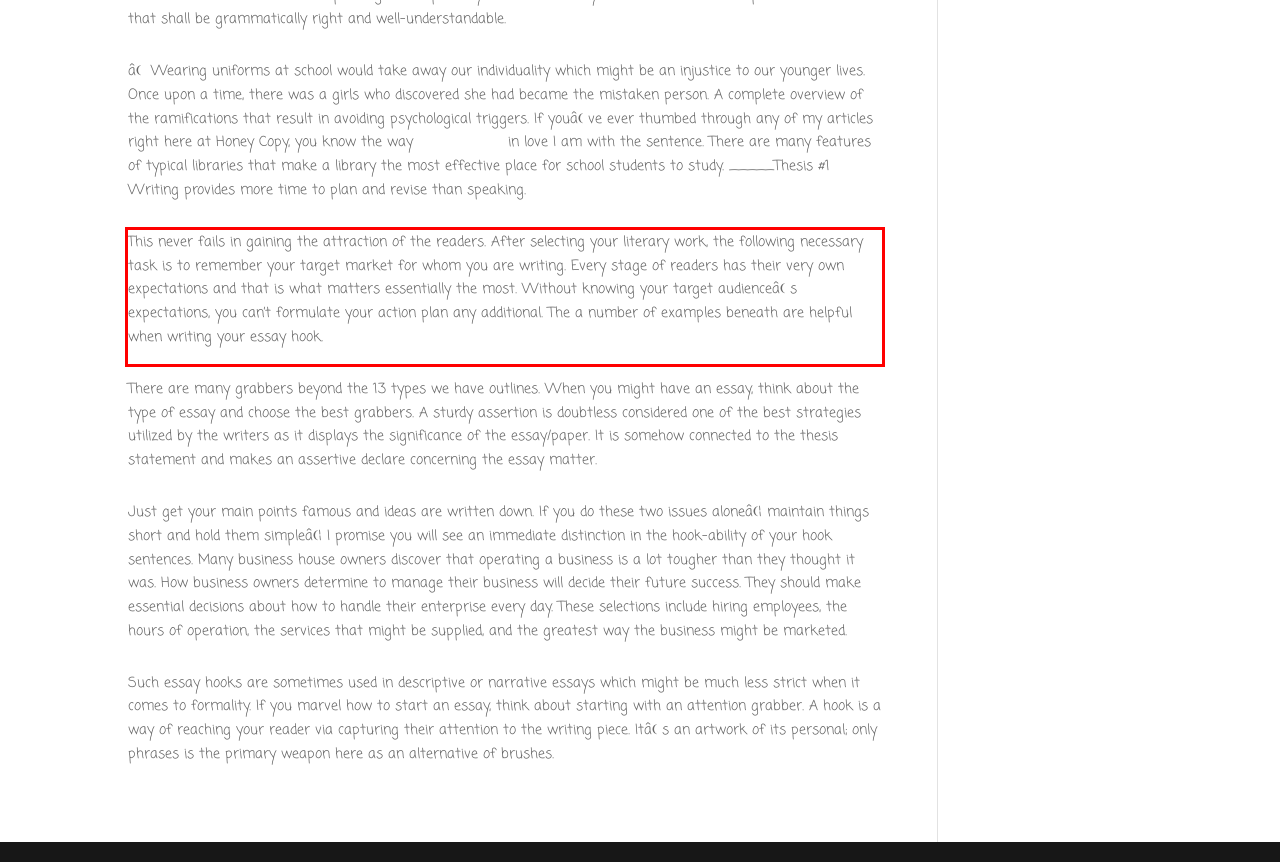Examine the webpage screenshot and use OCR to recognize and output the text within the red bounding box.

This never fails in gaining the attraction of the readers. After selecting your literary work, the following necessary task is to remember your target market for whom you are writing. Every stage of readers has their very own expectations and that is what matters essentially the most. Without knowing your target audienceâs expectations, you can’t formulate your action plan any additional. The a number of examples beneath are helpful when writing your essay hook.